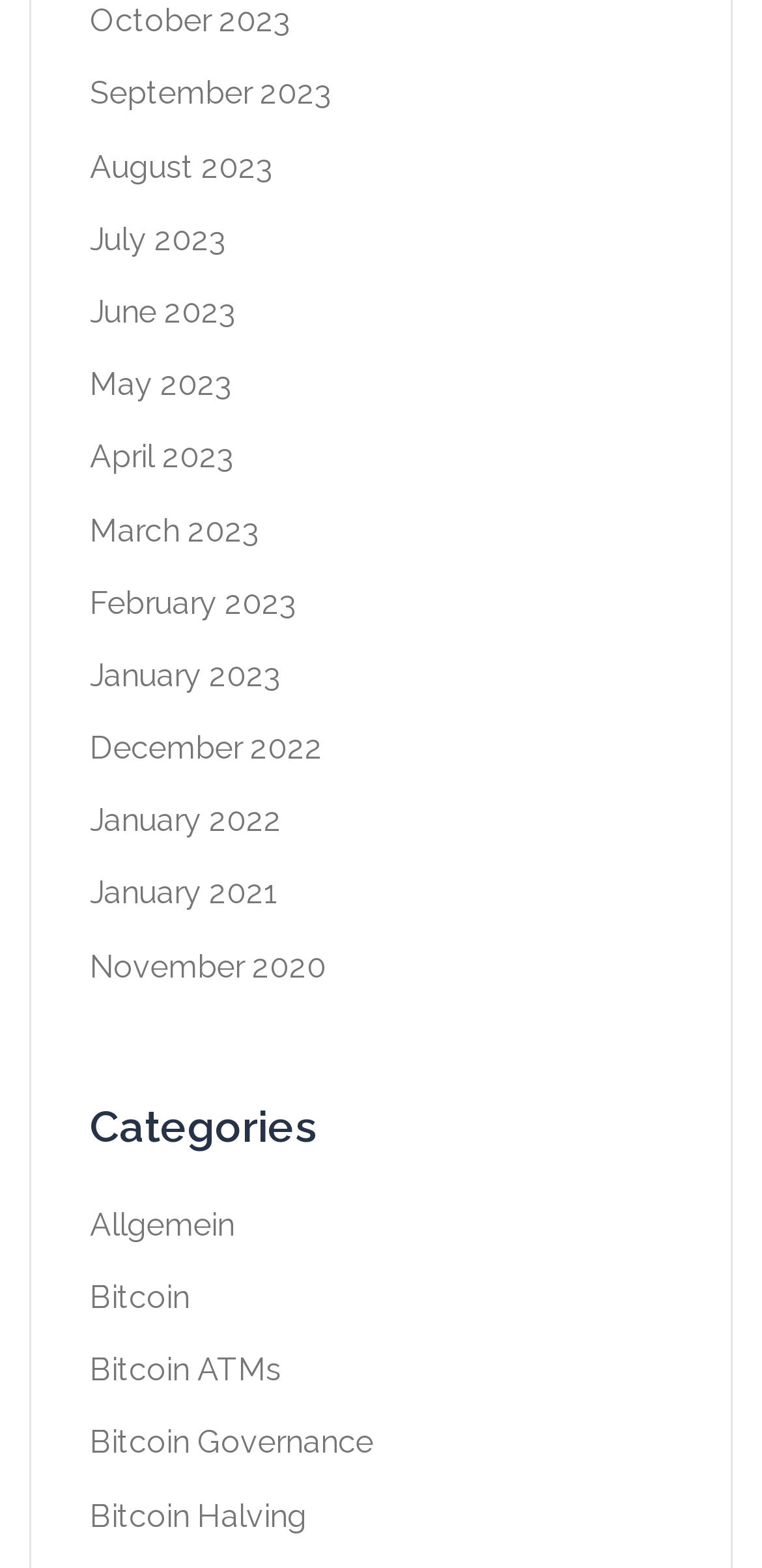Can you specify the bounding box coordinates for the region that should be clicked to fulfill this instruction: "View October 2023".

[0.118, 0.001, 0.382, 0.025]